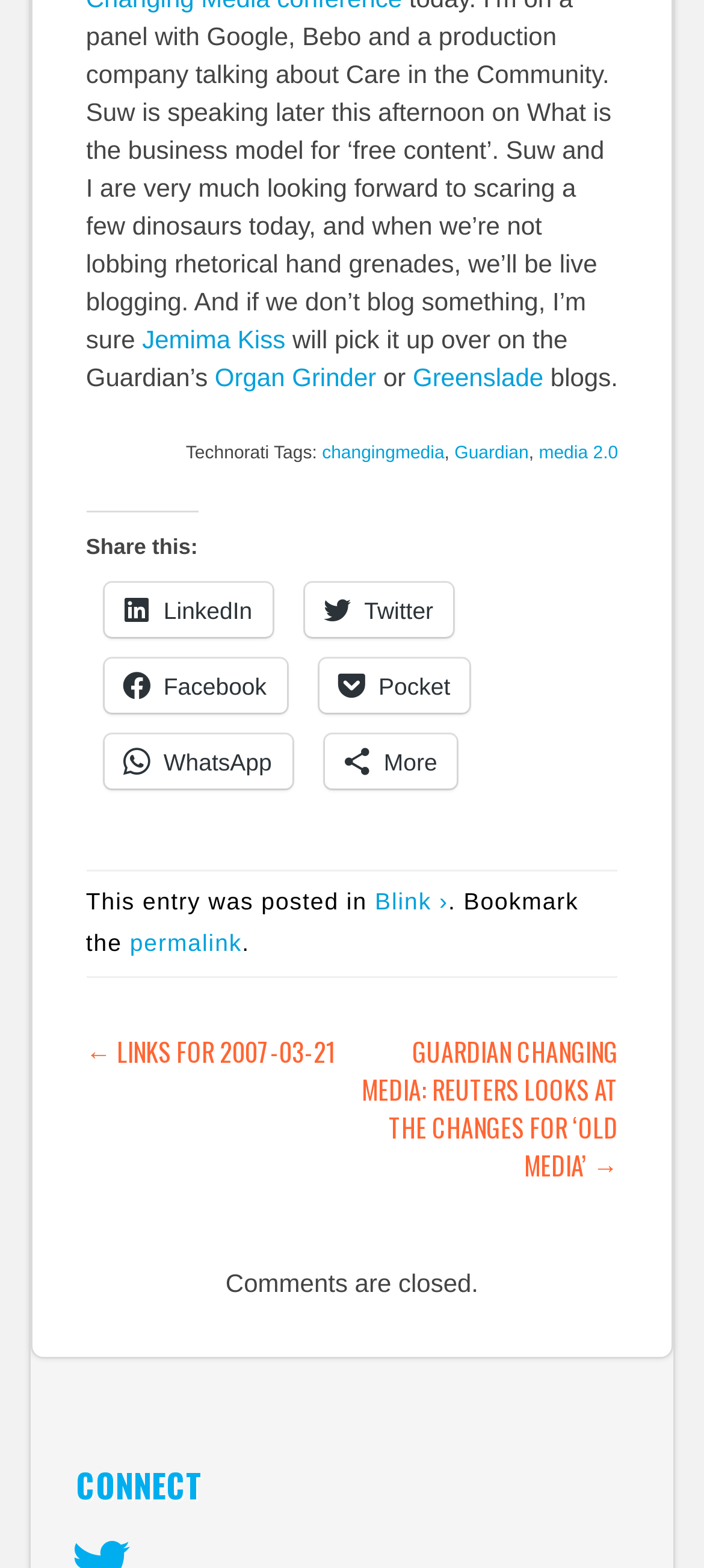Please identify the bounding box coordinates of the area I need to click to accomplish the following instruction: "Click on Jemima Kiss".

[0.202, 0.208, 0.405, 0.226]